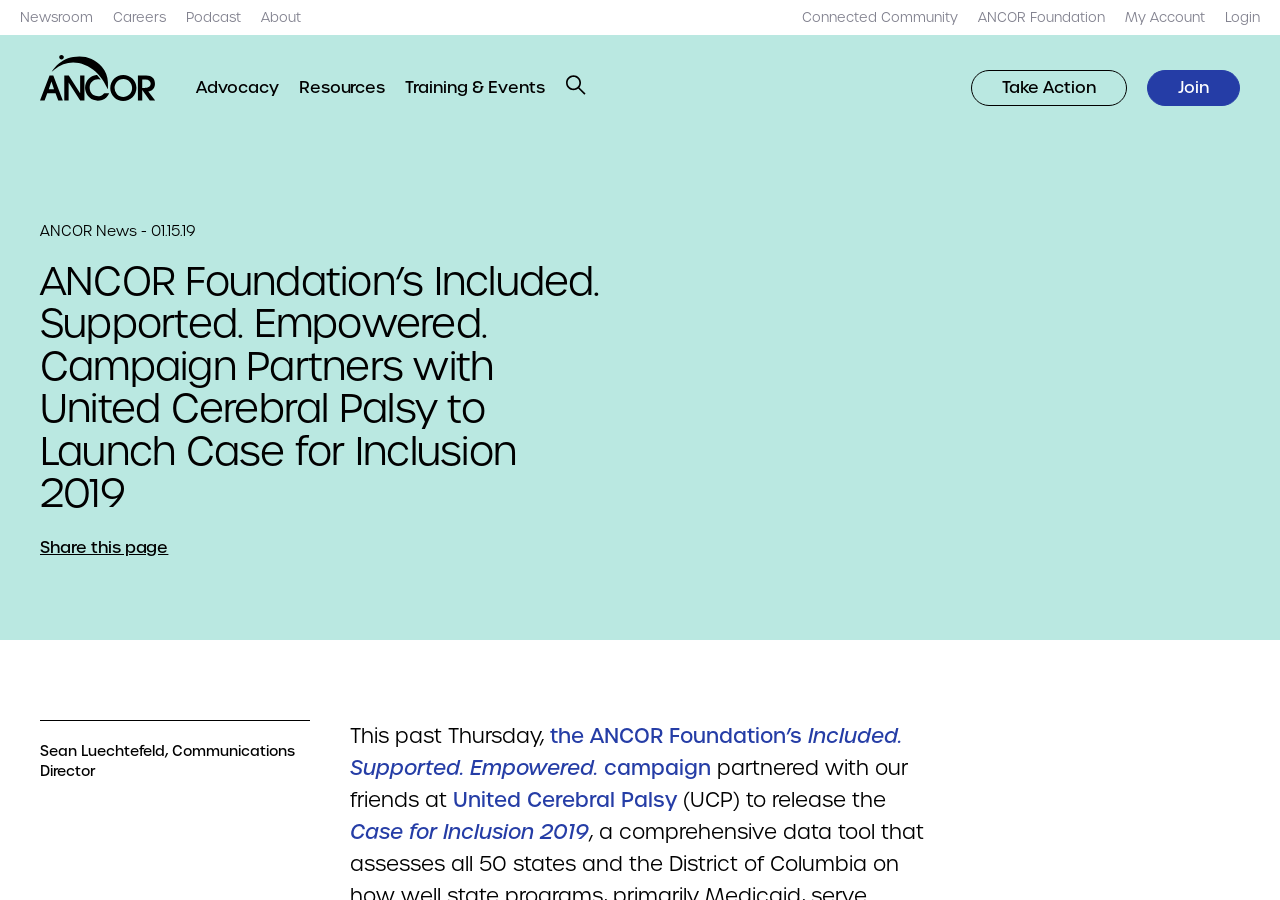What is the name of the foundation partnering with United Cerebral Palsy? From the image, respond with a single word or brief phrase.

ANCOR Foundation